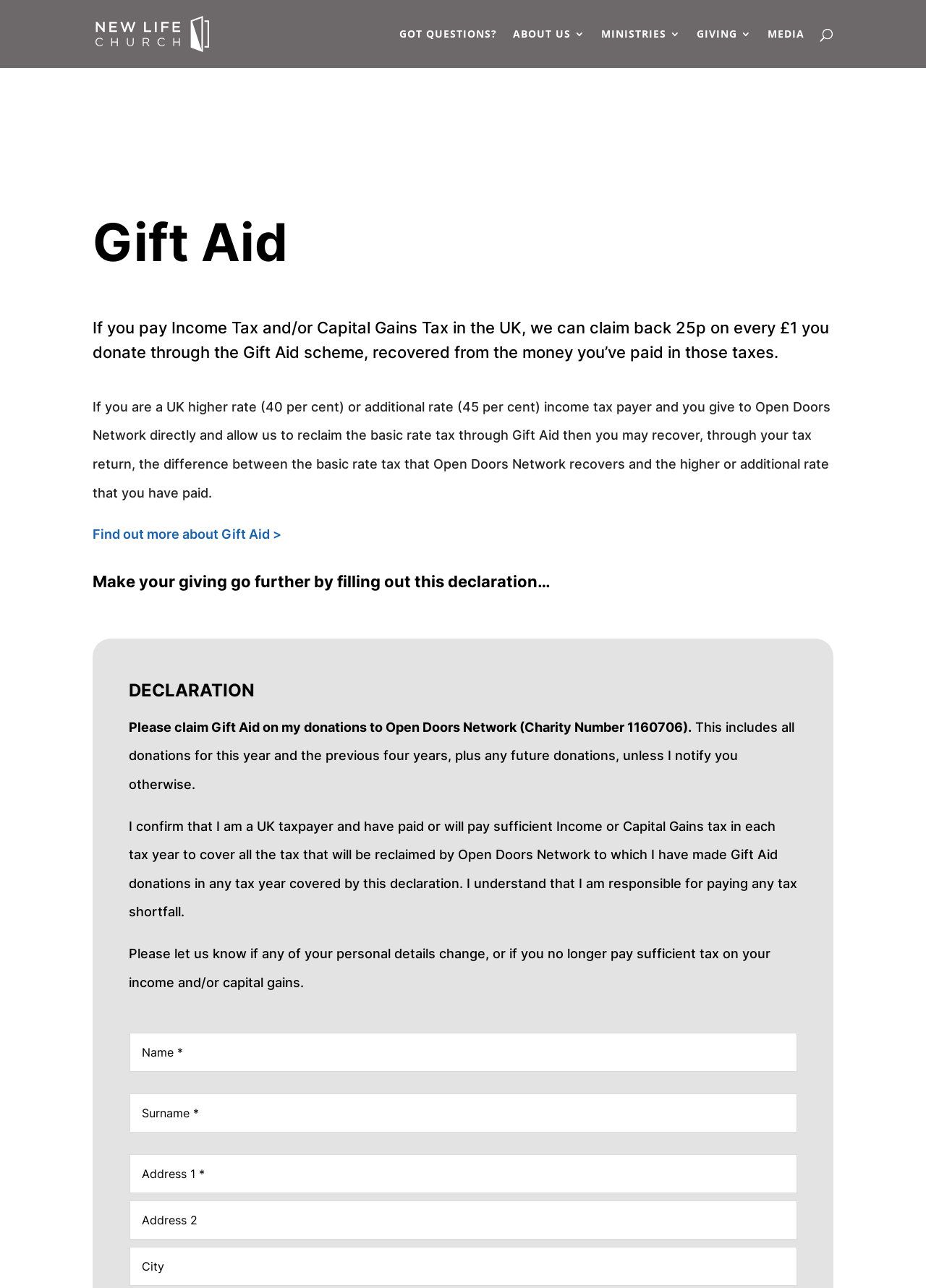Provide an in-depth caption for the webpage.

The webpage is about Gift Aid, a scheme that allows New Life Church to claim back 25p on every £1 donated through the scheme, recovered from the money paid in taxes. At the top left, there is a link to "Skip To Content" and a link to "New Life Church" with an accompanying image. 

Below these links, there are several navigation links, including "GOT QUESTIONS?", "ABOUT US 3", "MINISTRIES 3", "GIVING 3", and "MEDIA". 

The main content of the page is divided into sections. The first section has a heading "Gift Aid" and explains the scheme, stating that if you pay Income Tax and/or Capital Gains Tax in the UK, New Life Church can claim back 25p on every £1 you donate. 

The next section provides more information about Gift Aid, specifically for higher rate or additional rate income tax payers. There is a link to "Find out more about Gift Aid >" below this section. 

The following section has a heading "Make your giving go further by filling out this declaration…" and contains a declaration form. The form has several text boxes, some of which are required, where users can input their information. The declaration includes statements about claiming Gift Aid on donations to Open Doors Network and confirming that the user is a UK taxpayer who has paid or will pay sufficient Income or Capital Gains tax.